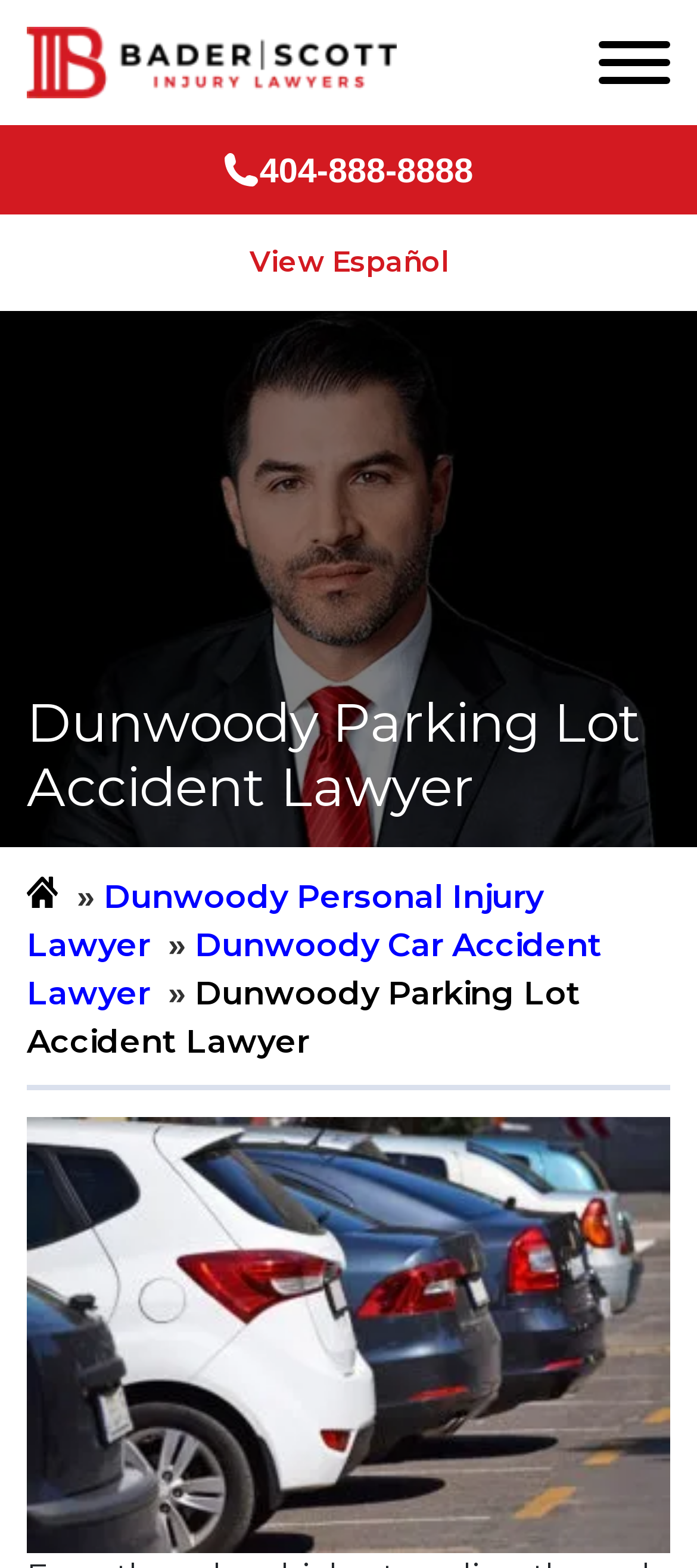Determine the heading of the webpage and extract its text content.

Dunwoody Parking Lot Accident Lawyer